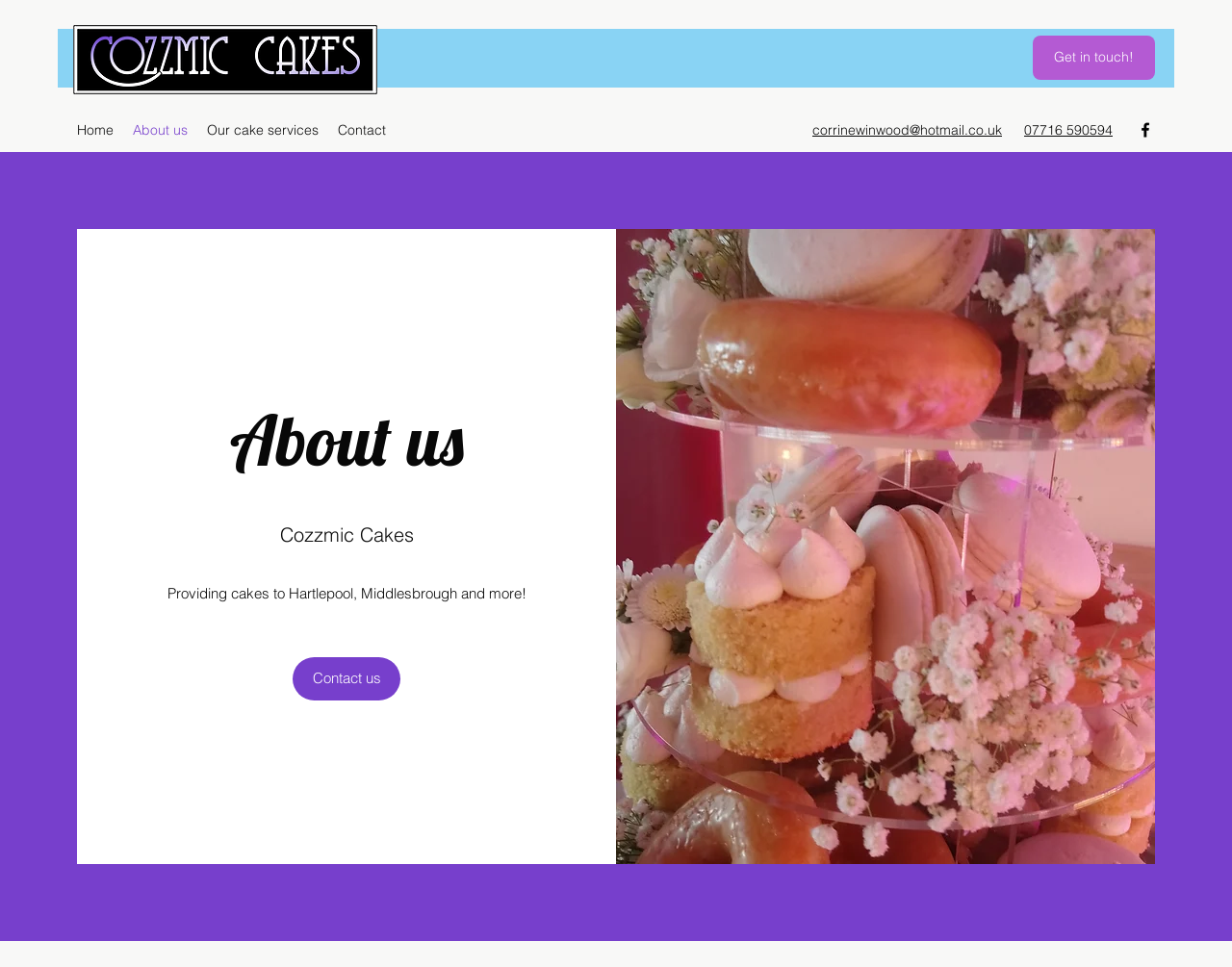Determine the bounding box of the UI element mentioned here: "07716 590594". The coordinates must be in the format [left, top, right, bottom] with values ranging from 0 to 1.

[0.831, 0.125, 0.903, 0.143]